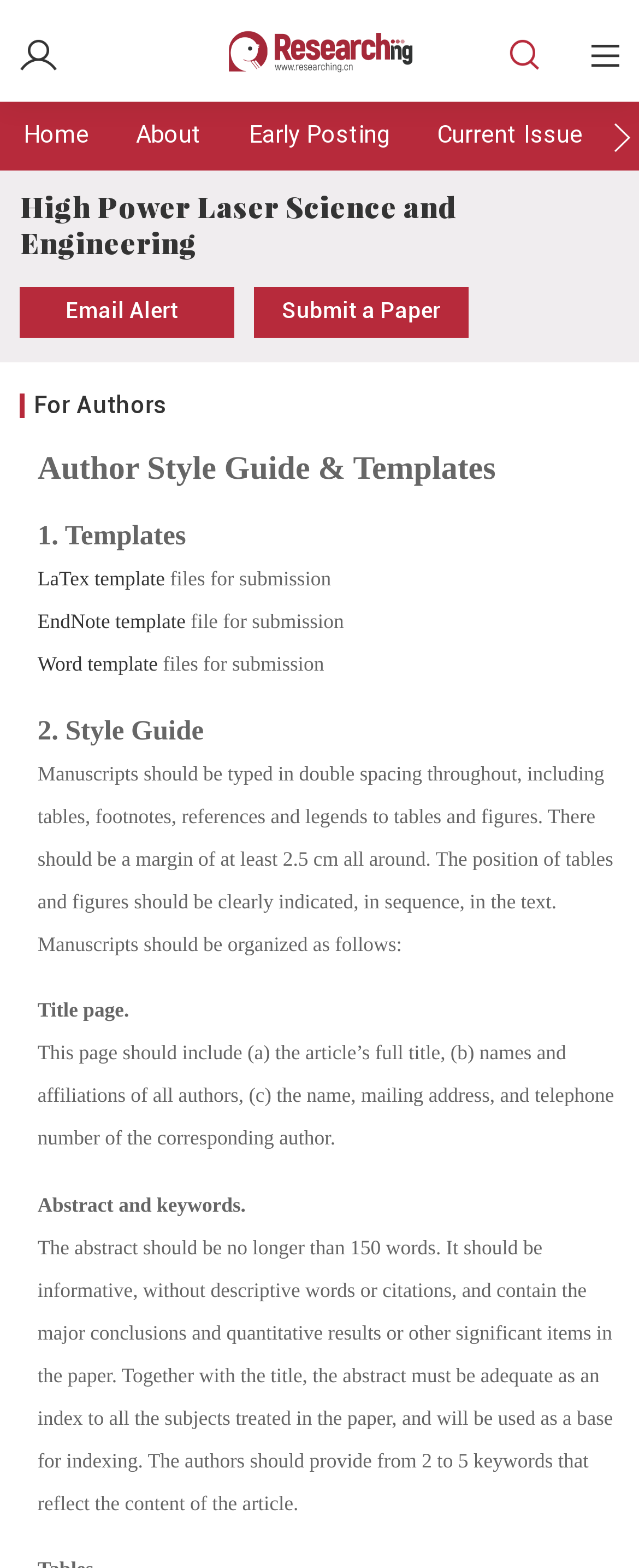Locate the bounding box coordinates of the clickable part needed for the task: "View the Author Style Guide and Templates".

[0.059, 0.286, 0.968, 0.313]